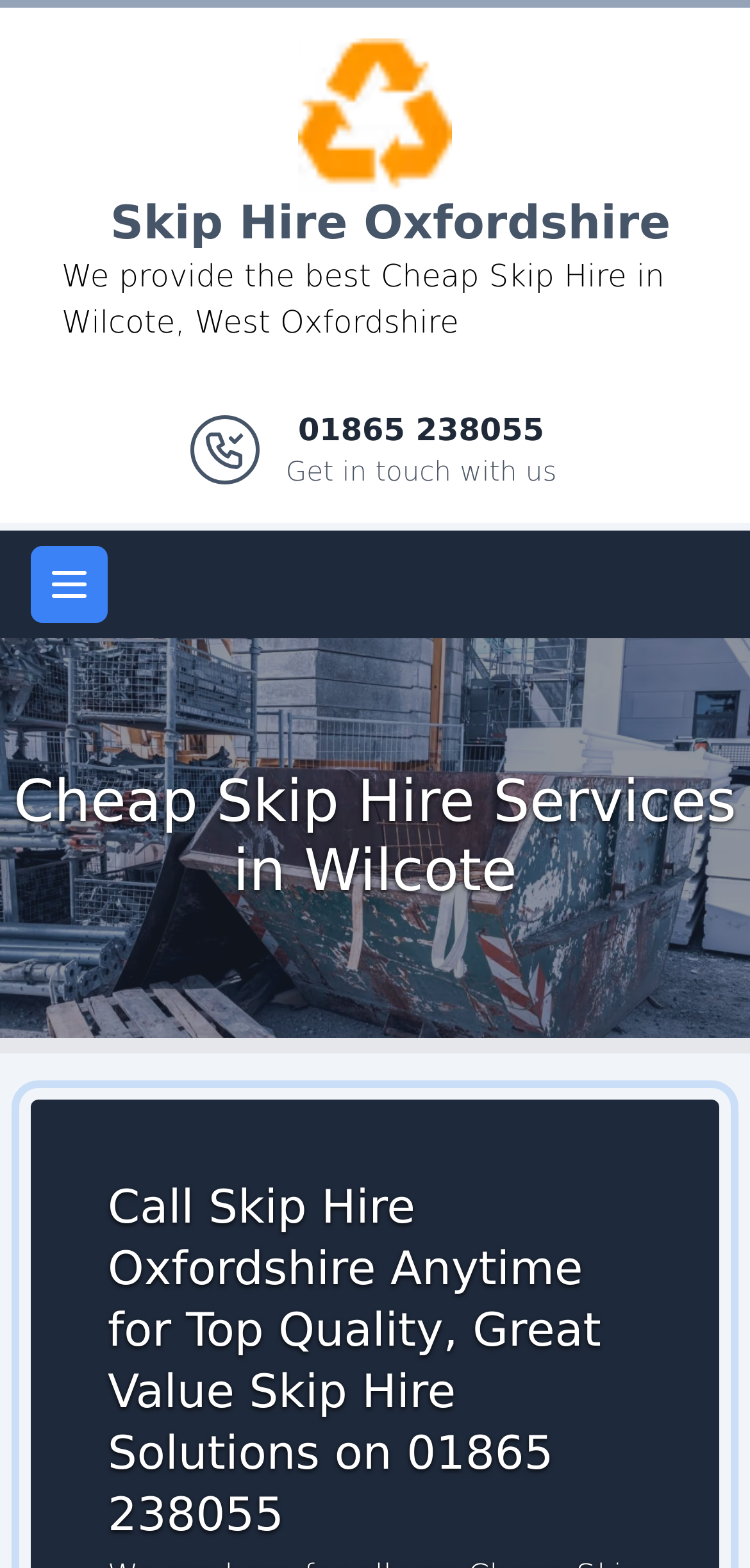What is the main service provided by Skip Hire Oxfordshire?
Look at the screenshot and respond with a single word or phrase.

Cheap Skip Hire